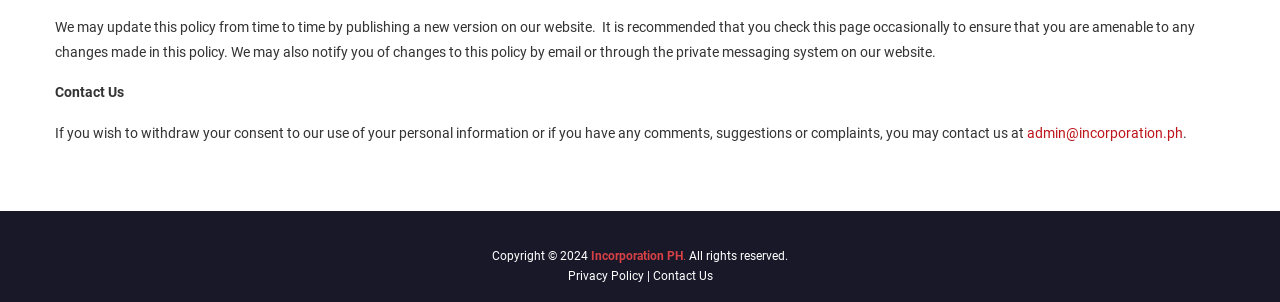Using the details in the image, give a detailed response to the question below:
How can users contact the website administrators?

Users can contact the website administrators through email or private messaging, as mentioned in the StaticText element with bounding box coordinates [0.043, 0.413, 0.802, 0.466]. Additionally, an email address 'admin@incorporation.ph' is provided as a link element with bounding box coordinates [0.802, 0.413, 0.924, 0.466].